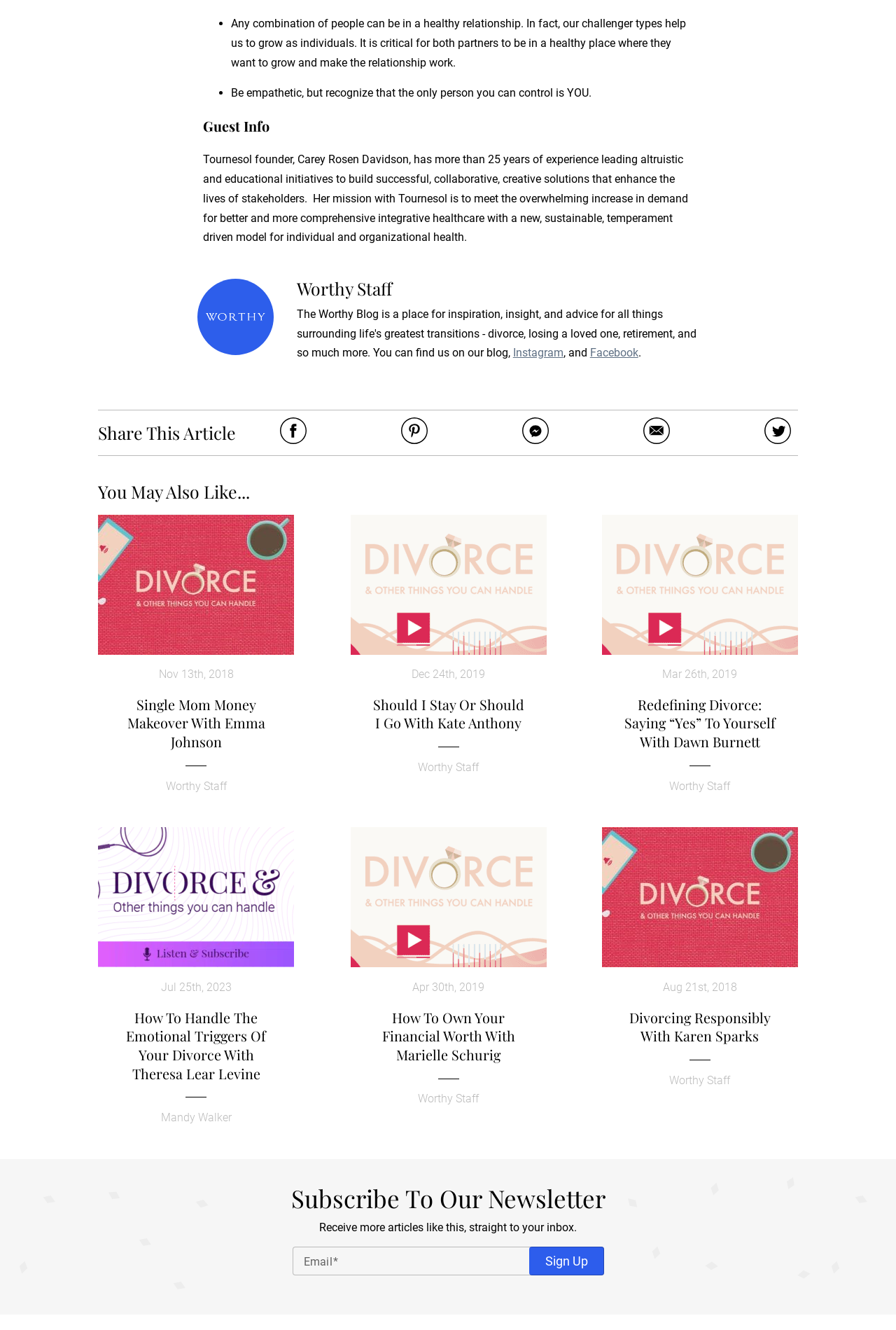Specify the bounding box coordinates of the area that needs to be clicked to achieve the following instruction: "Share this article on Facebook".

[0.312, 0.327, 0.343, 0.337]